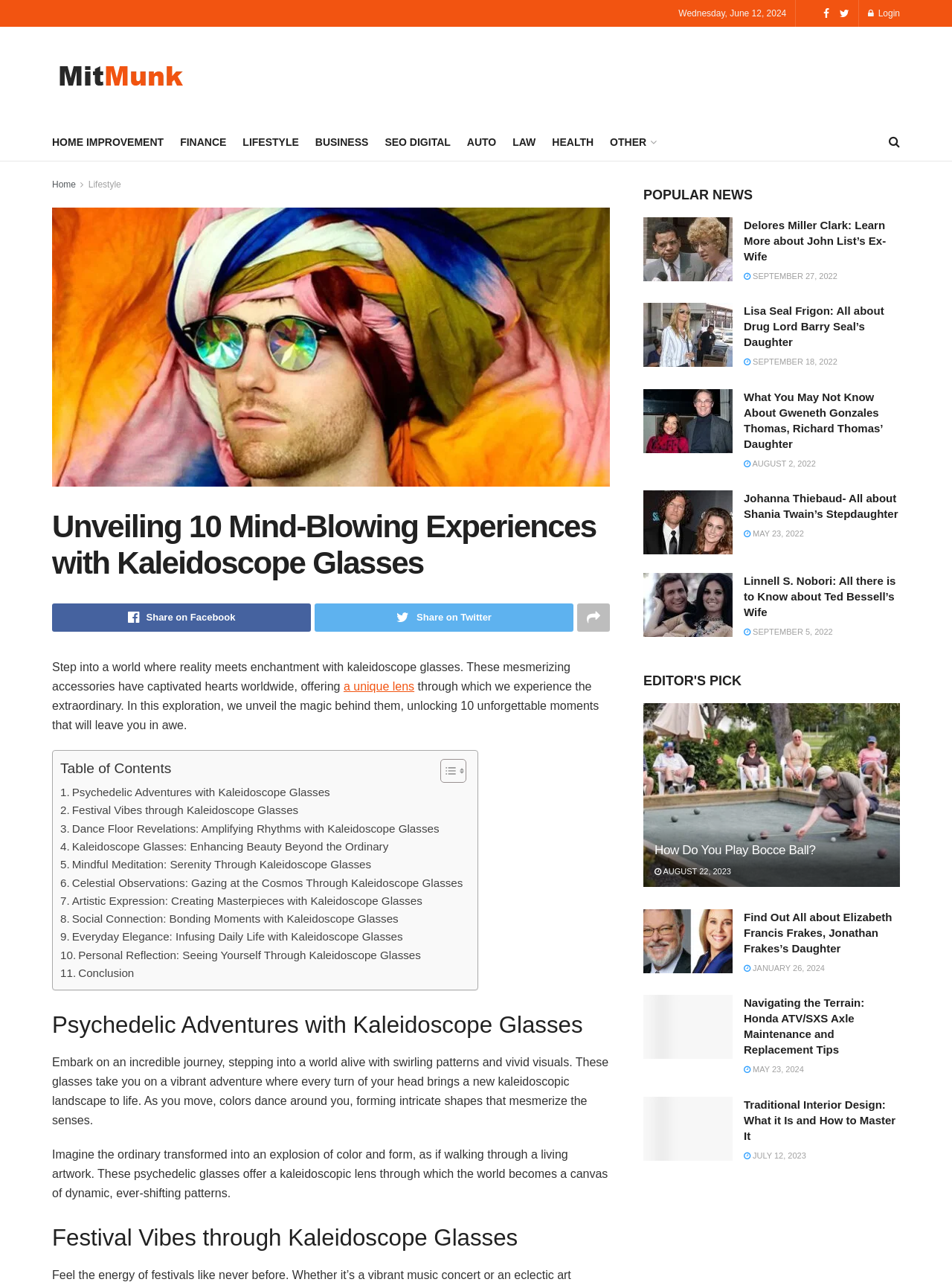Provide your answer in a single word or phrase: 
What is the title of the first article in the POPULAR NEWS section?

Delores Miller Clark: Learn More about John List’s Ex-Wife